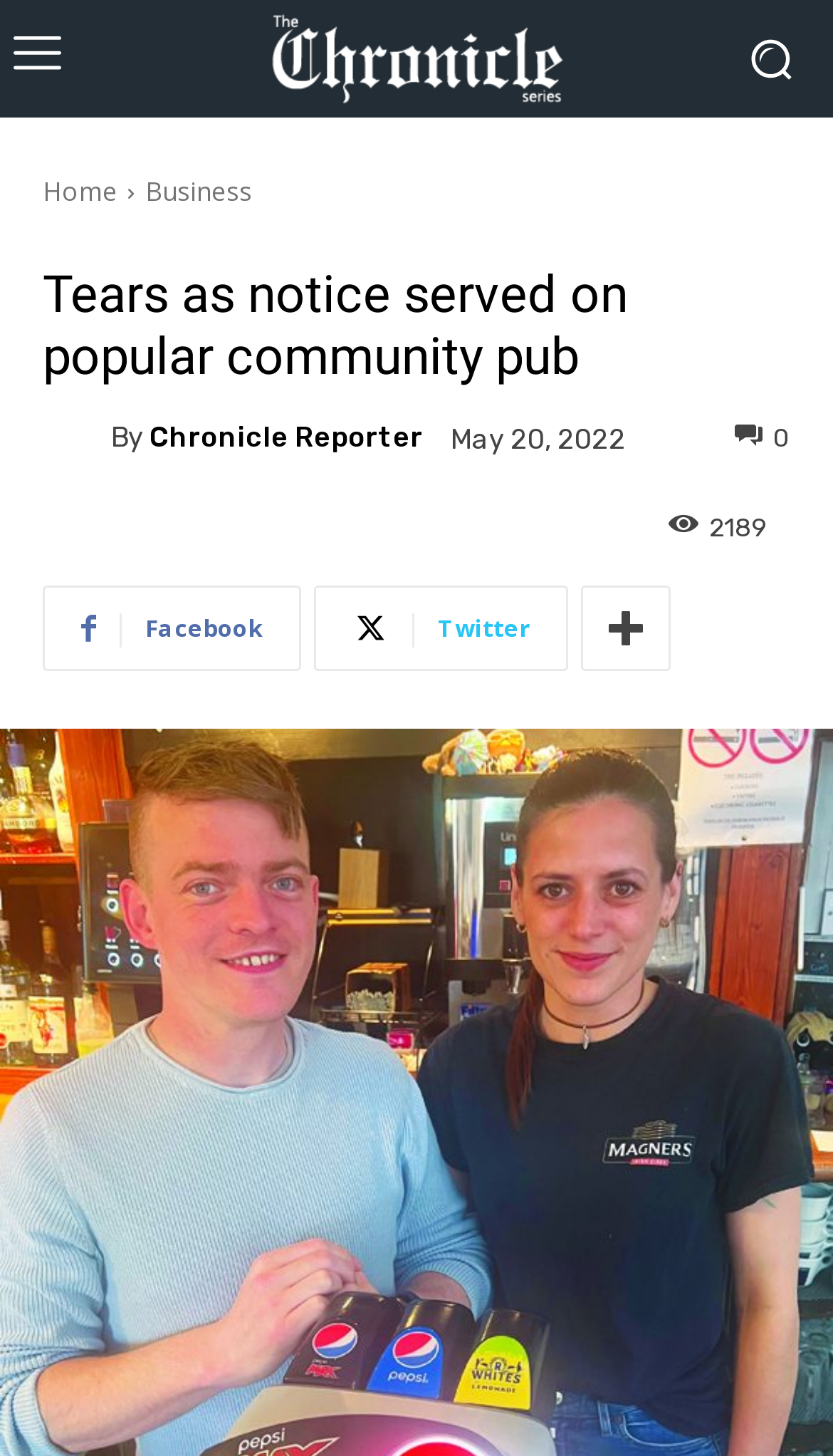Please locate the bounding box coordinates of the element's region that needs to be clicked to follow the instruction: "Learn about specialists". The bounding box coordinates should be provided as four float numbers between 0 and 1, i.e., [left, top, right, bottom].

None